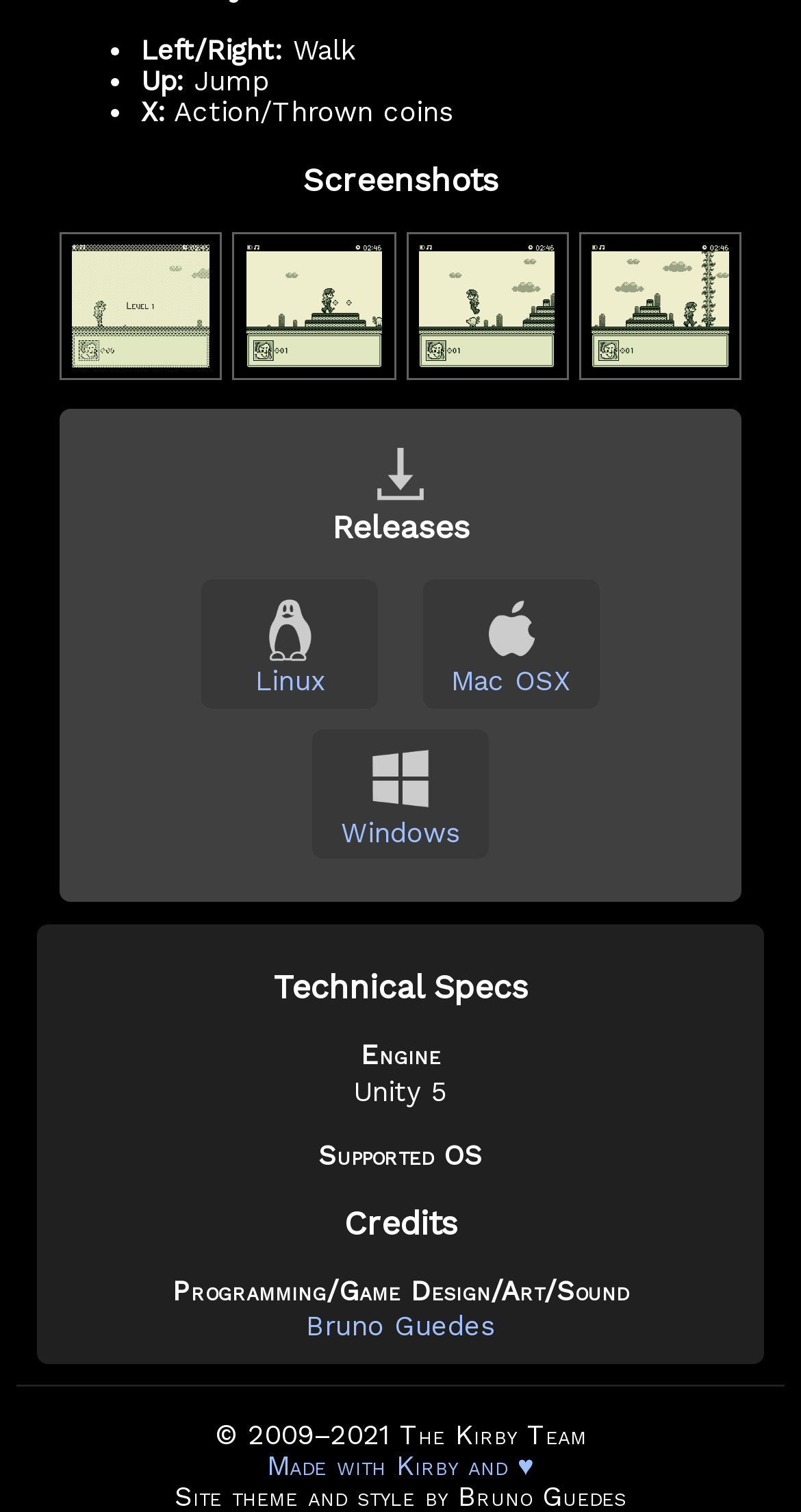Identify the bounding box coordinates for the element that needs to be clicked to fulfill this instruction: "Check Unity 5 engine". Provide the coordinates in the format of four float numbers between 0 and 1: [left, top, right, bottom].

[0.441, 0.711, 0.559, 0.732]